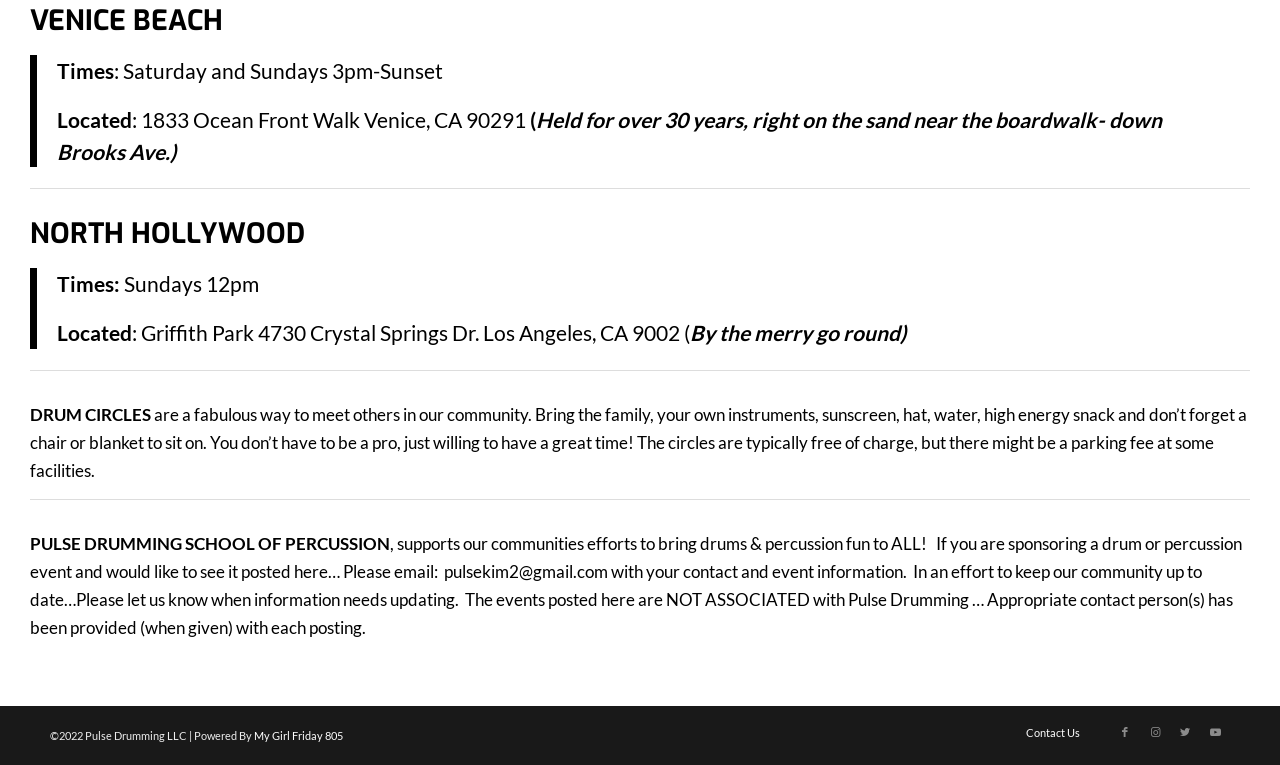Please specify the bounding box coordinates in the format (top-left x, top-left y, bottom-right x, bottom-right y), with all values as floating point numbers between 0 and 1. Identify the bounding box of the UI element described by: Youtube

[0.938, 0.937, 0.961, 0.976]